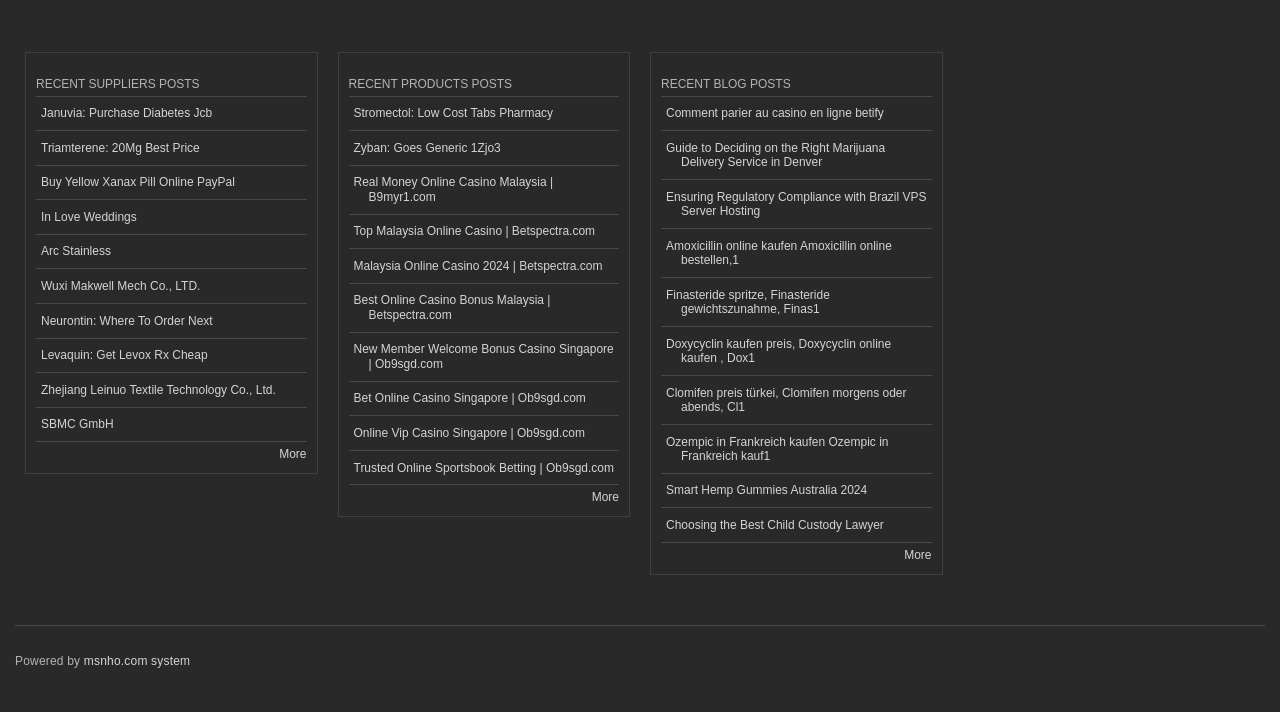Provide a thorough and detailed response to the question by examining the image: 
What is the topic of the blog post 'Guide to Deciding on the Right Marijuana Delivery Service in Denver'?

Based on the title of the blog post, it appears that the topic is related to marijuana delivery services, specifically in Denver. The post likely provides guidance on how to choose the right service.